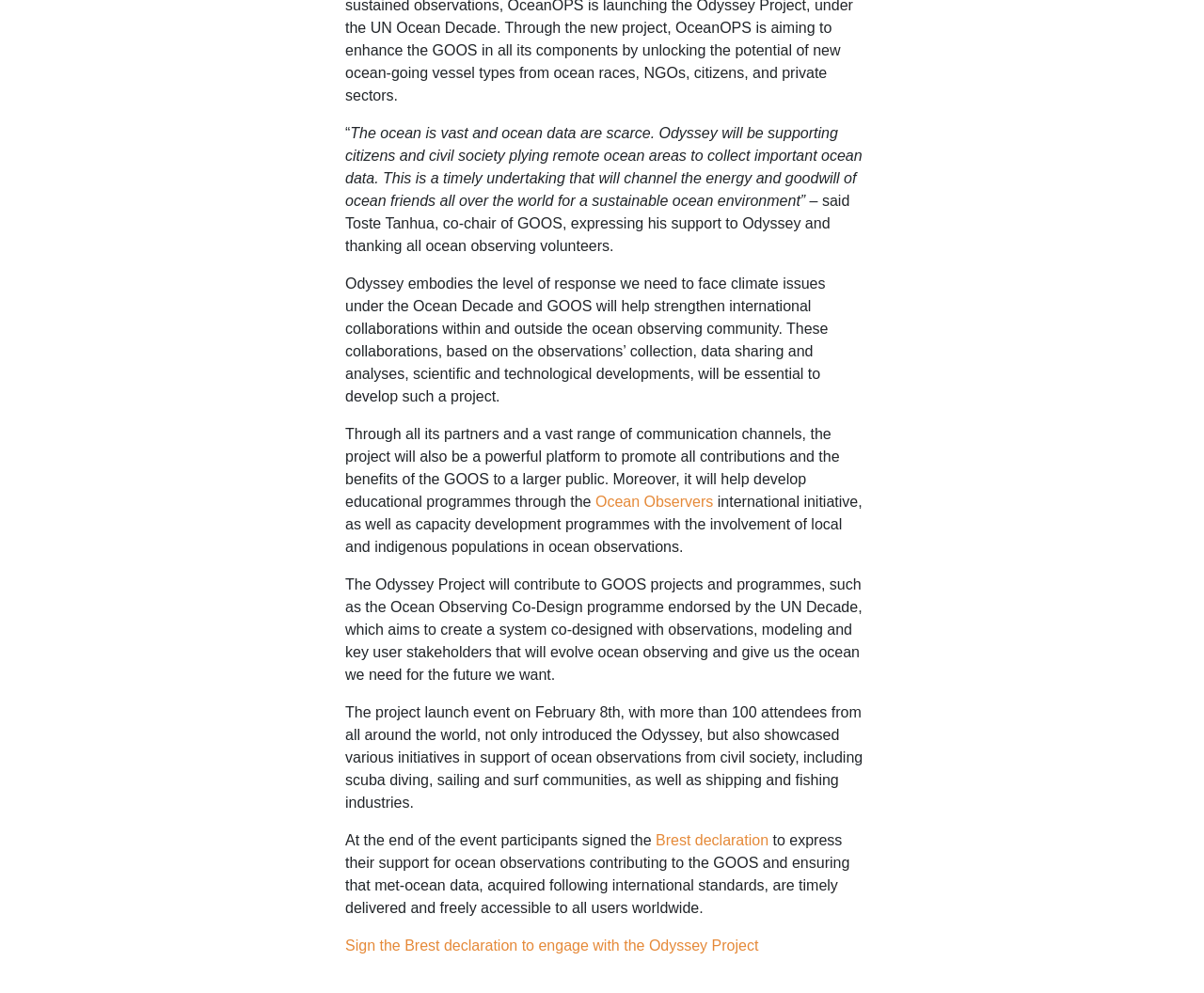What is the Brest declaration for?
Answer the question with a thorough and detailed explanation.

The Brest declaration is a statement that participants signed to express their support for ocean observations contributing to the GOOS and ensuring that met-ocean data are timely delivered and freely accessible to all users worldwide.